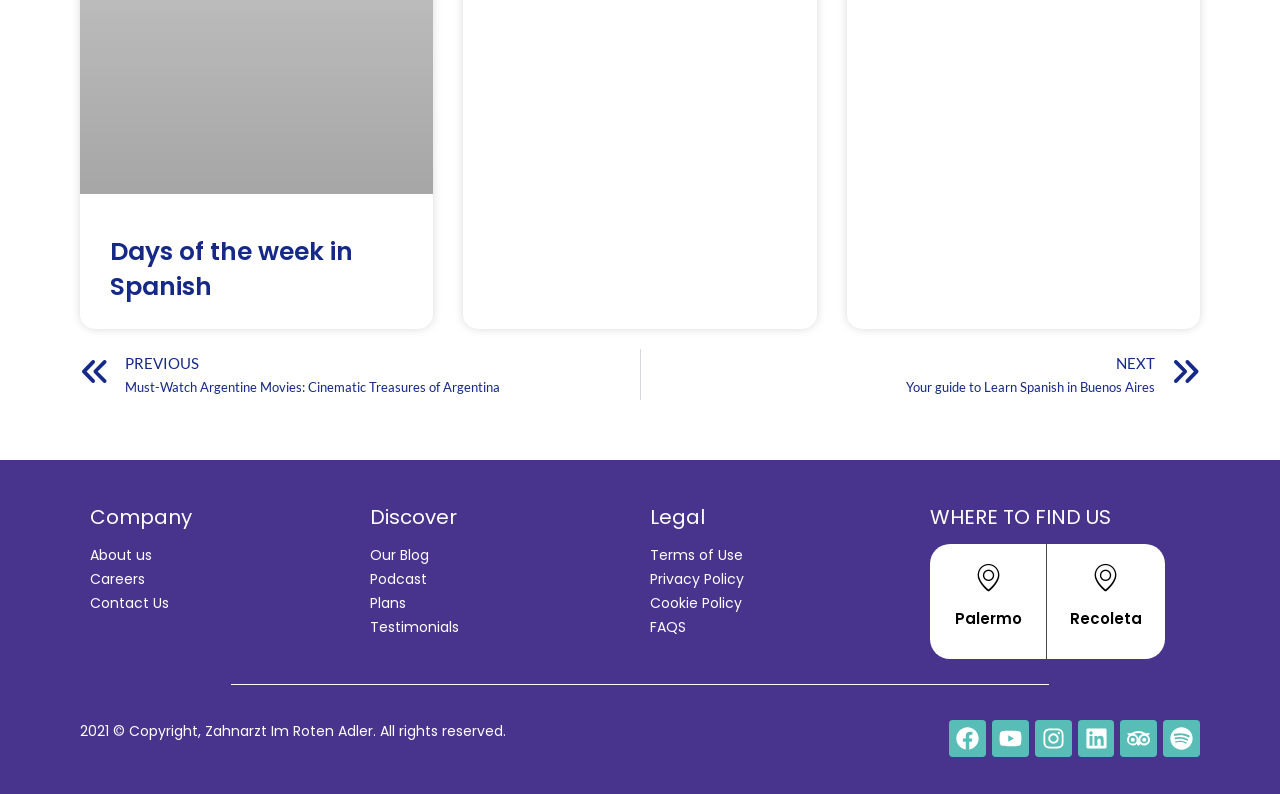Answer the question briefly using a single word or phrase: 
How many social media links are present?

6